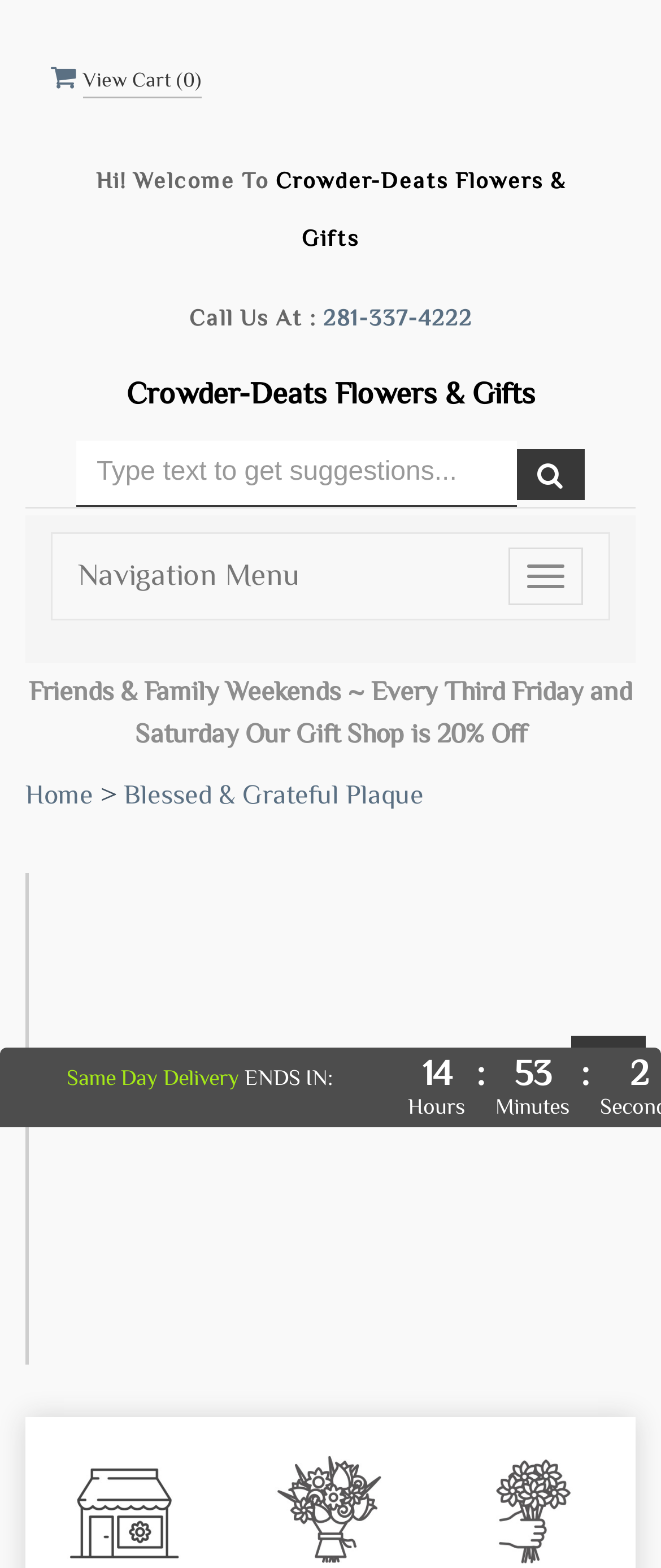What is the phone number to call?
Carefully analyze the image and provide a detailed answer to the question.

I found the phone number by looking at the element that says 'Call Us At :' and the link next to it, which is '281-337-4222'.